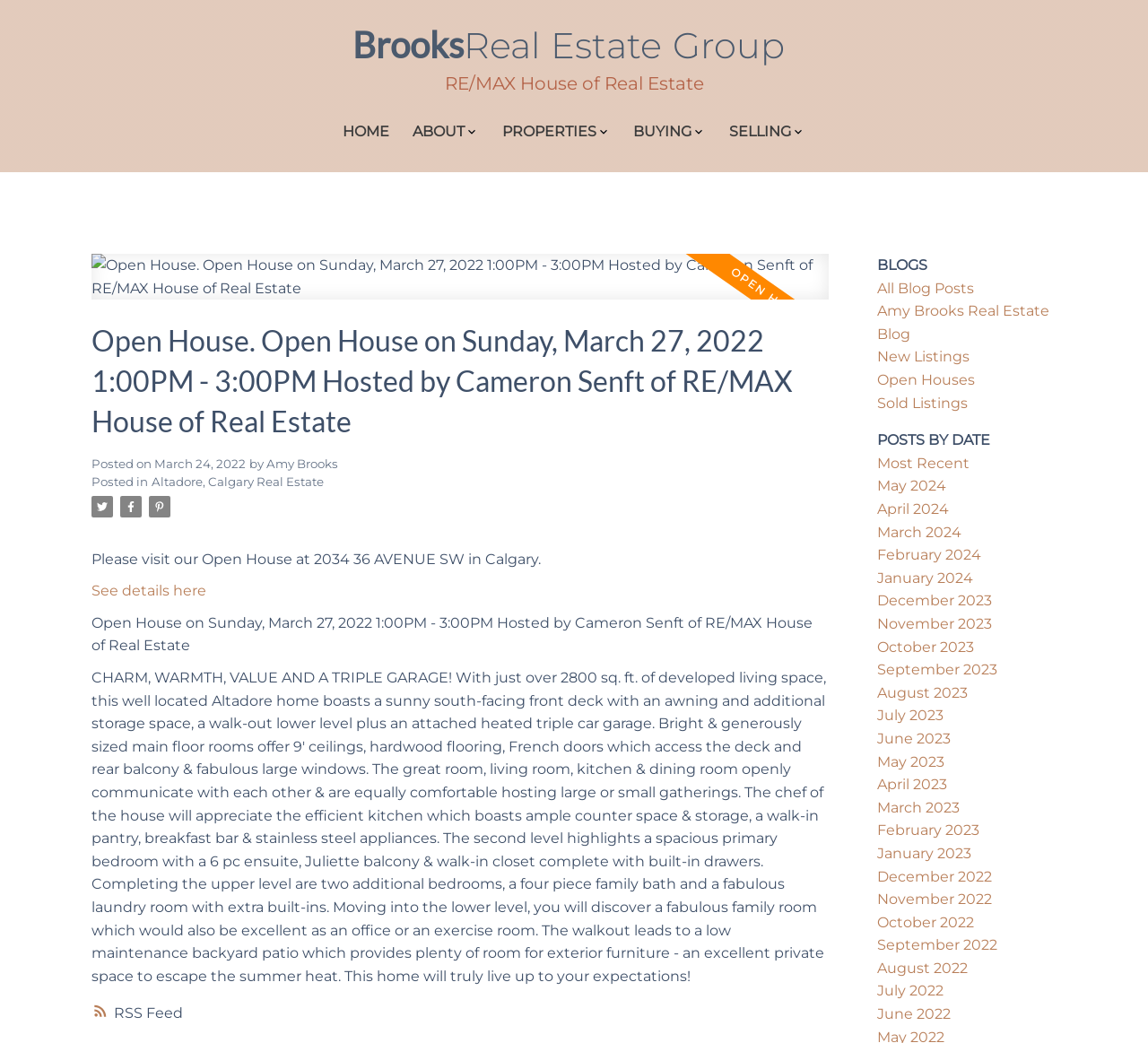Please locate the bounding box coordinates of the element's region that needs to be clicked to follow the instruction: "Connect with us on Facebook". The bounding box coordinates should be provided as four float numbers between 0 and 1, i.e., [left, top, right, bottom].

None